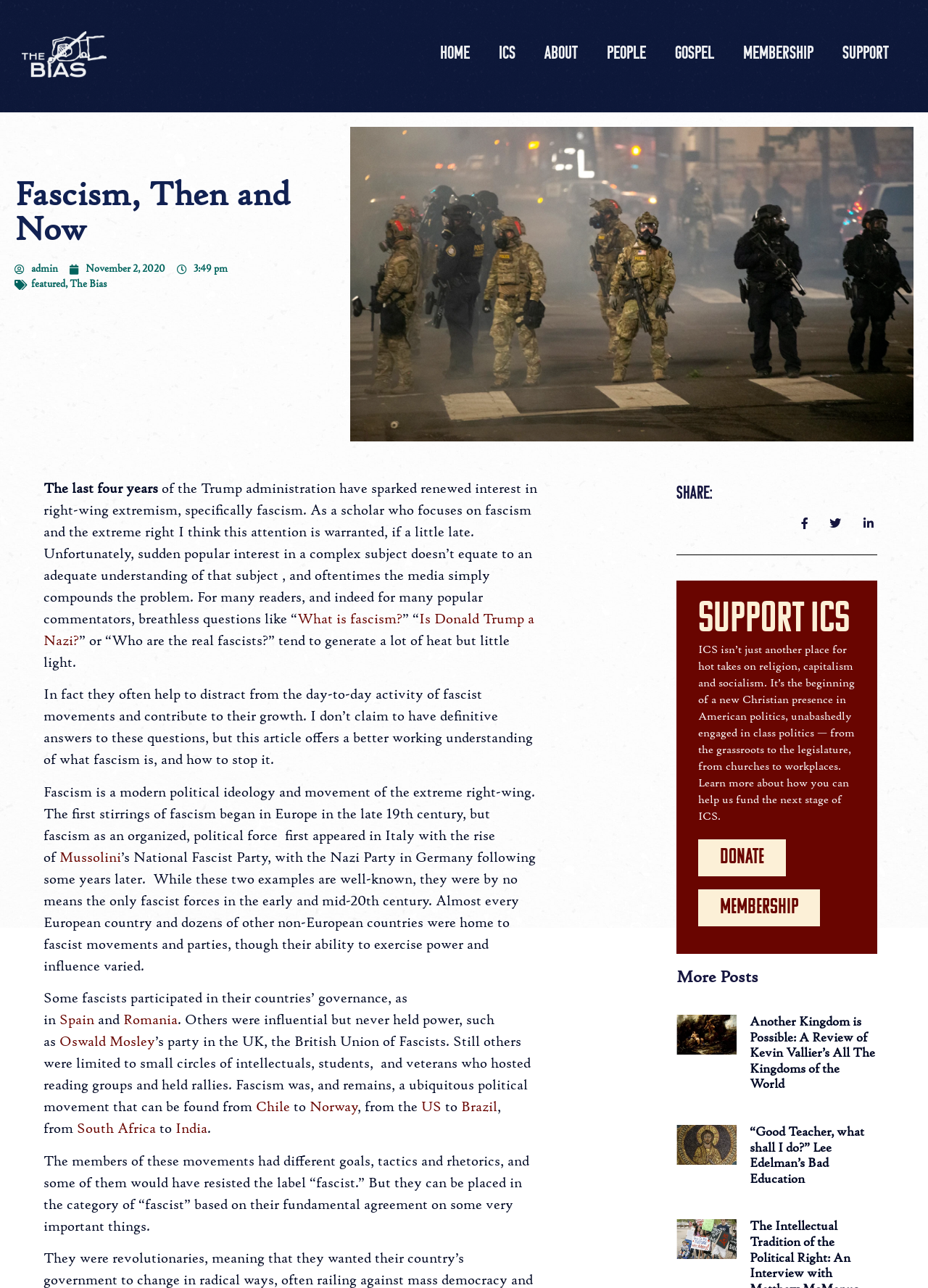Please identify the bounding box coordinates for the region that you need to click to follow this instruction: "Read the article 'Fascism, Then and Now'".

[0.016, 0.138, 0.338, 0.192]